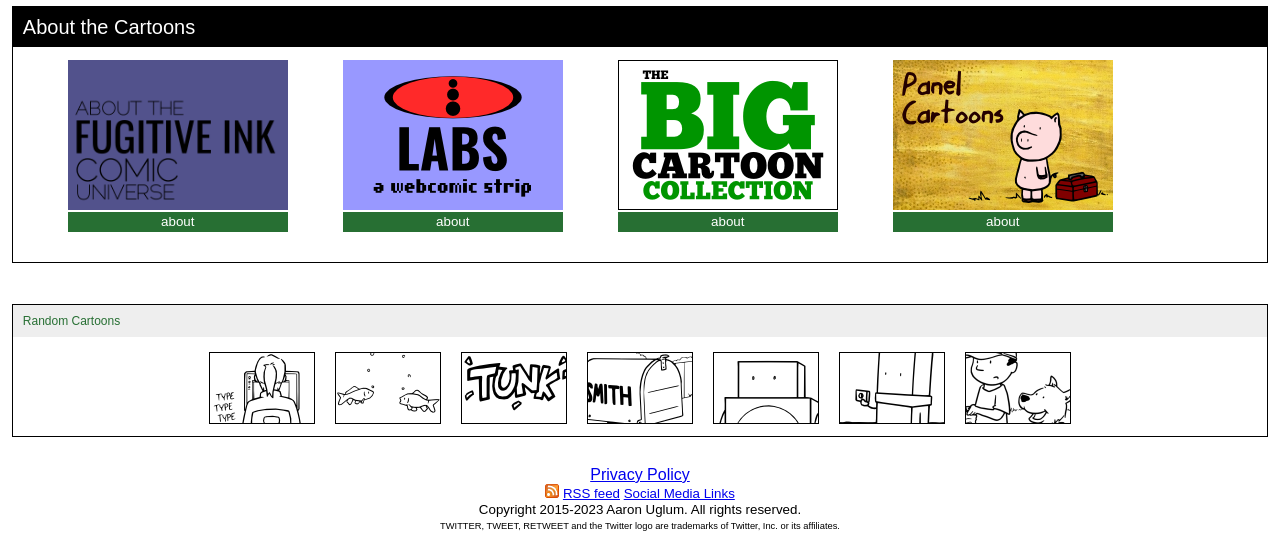Calculate the bounding box coordinates for the UI element based on the following description: "alt="Panel 1"". Ensure the coordinates are four float numbers between 0 and 1, i.e., [left, top, right, bottom].

[0.36, 0.635, 0.443, 0.769]